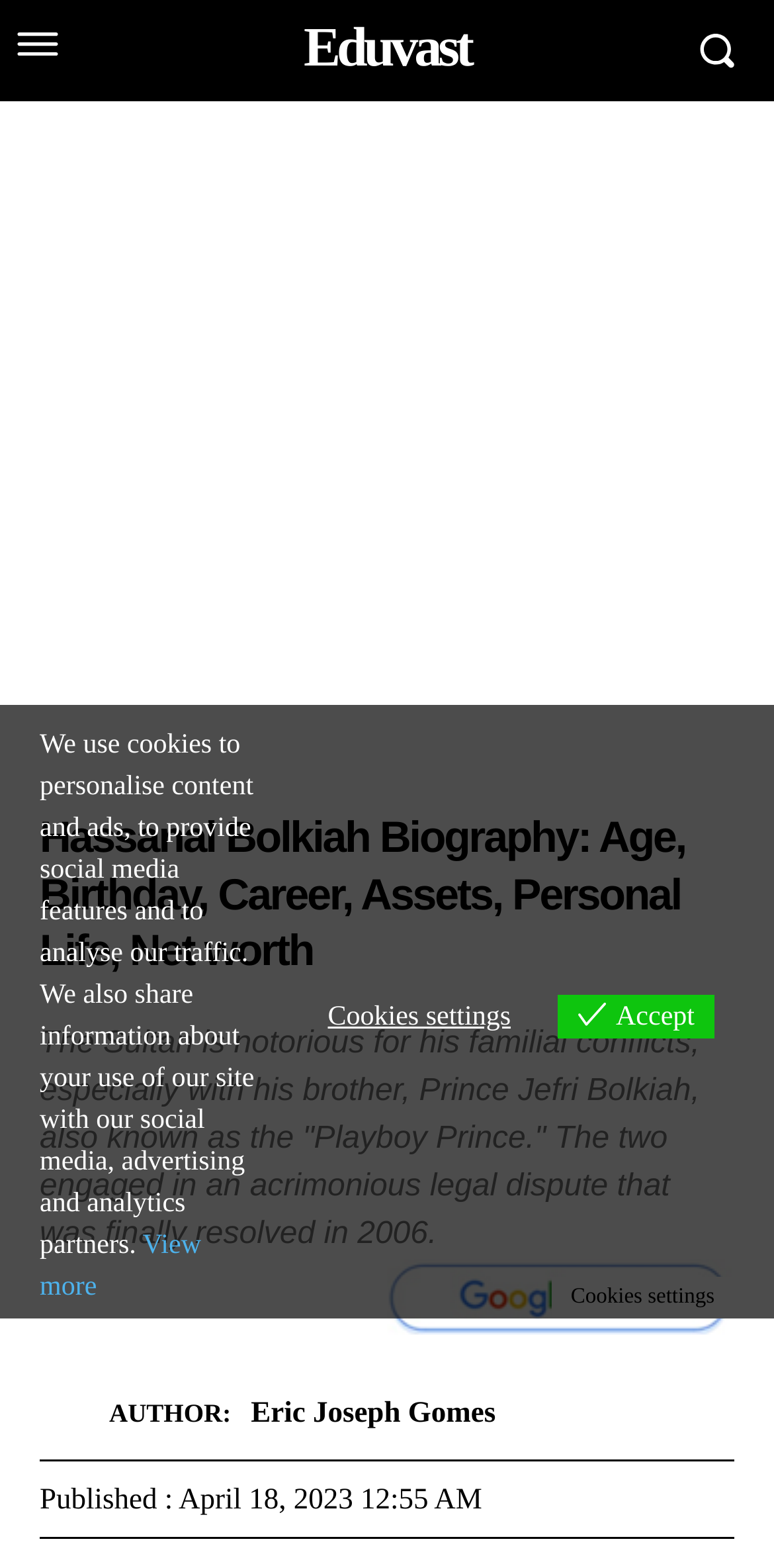Who is the Sultan of Brunei?
Carefully examine the image and provide a detailed answer to the question.

The webpage is about Hassanal Bolkiah's biography, and it is mentioned that he is the current Sultan and Yang di-Pertuan of Brunei, as well as the country's prime minister.